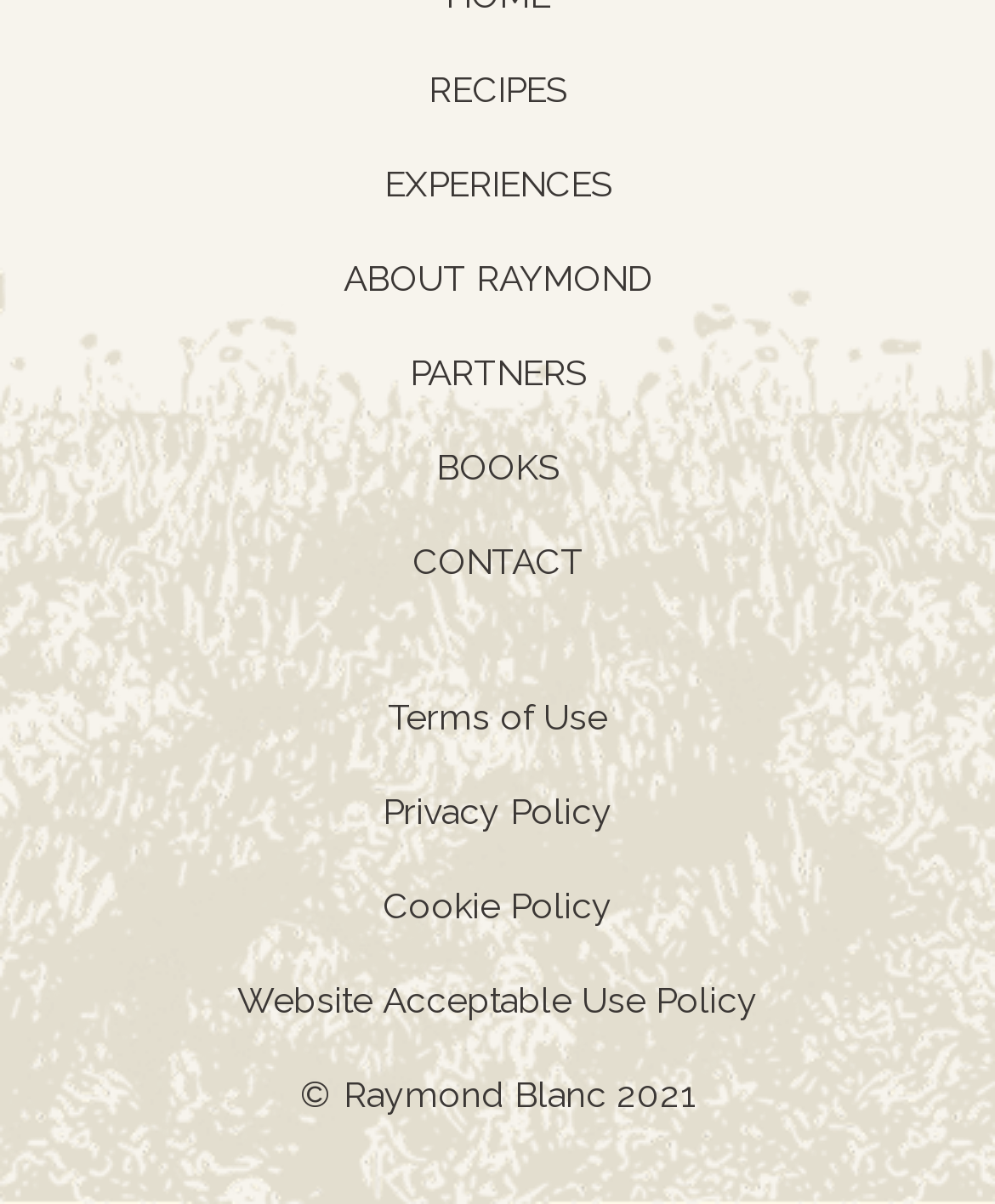Locate the bounding box of the user interface element based on this description: "About Us".

None